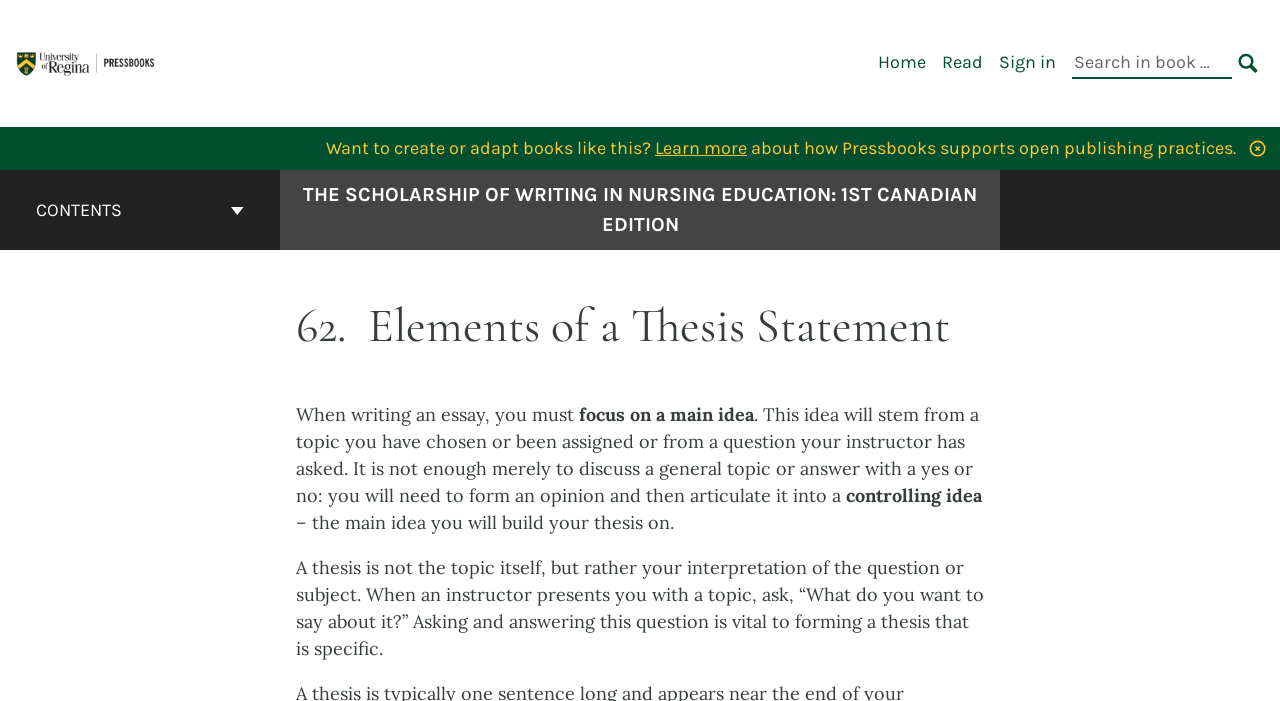Find the bounding box coordinates of the clickable element required to execute the following instruction: "Search in book". Provide the coordinates as four float numbers between 0 and 1, i.e., [left, top, right, bottom].

[0.838, 0.068, 0.962, 0.113]